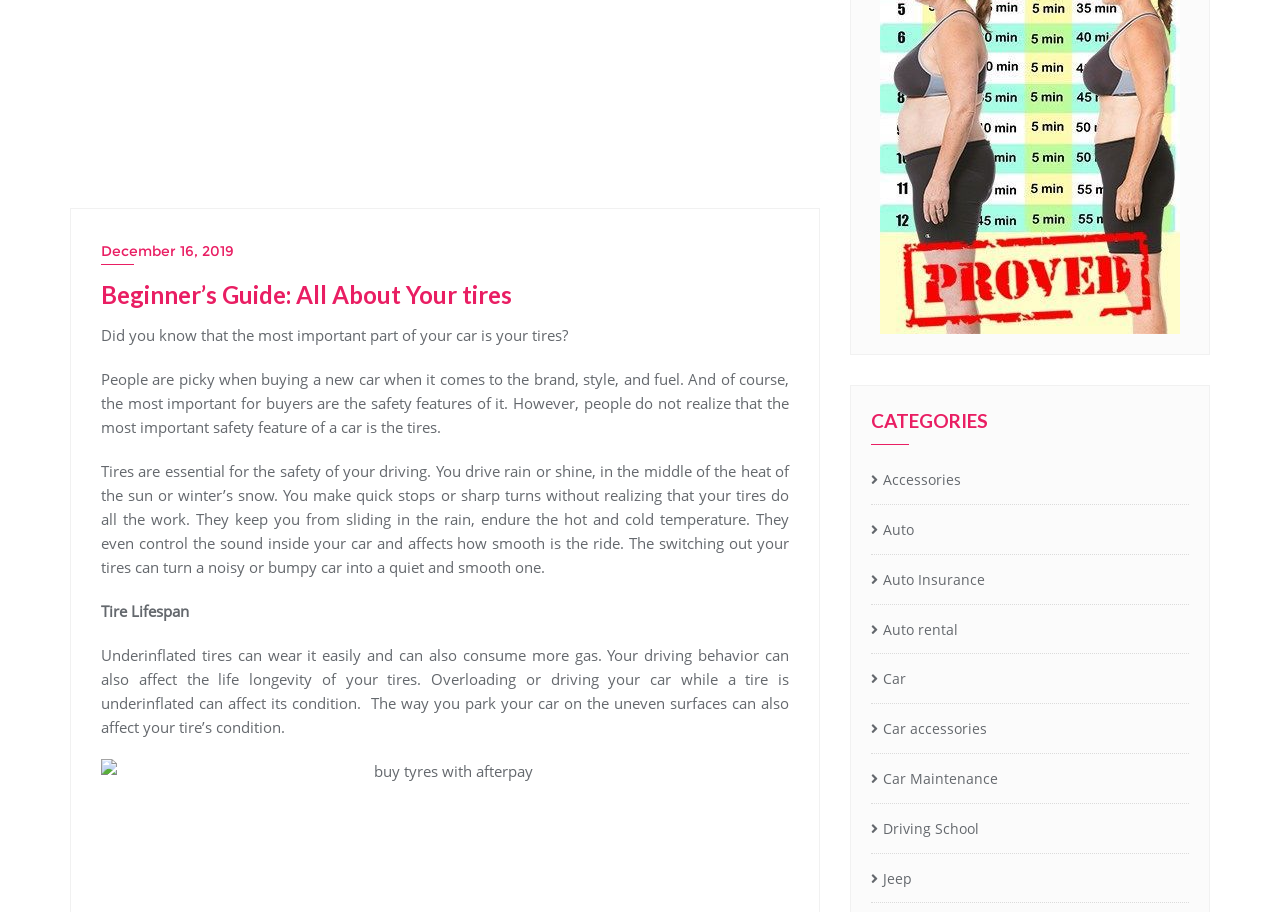Locate the bounding box of the UI element with the following description: "Show classic view".

None